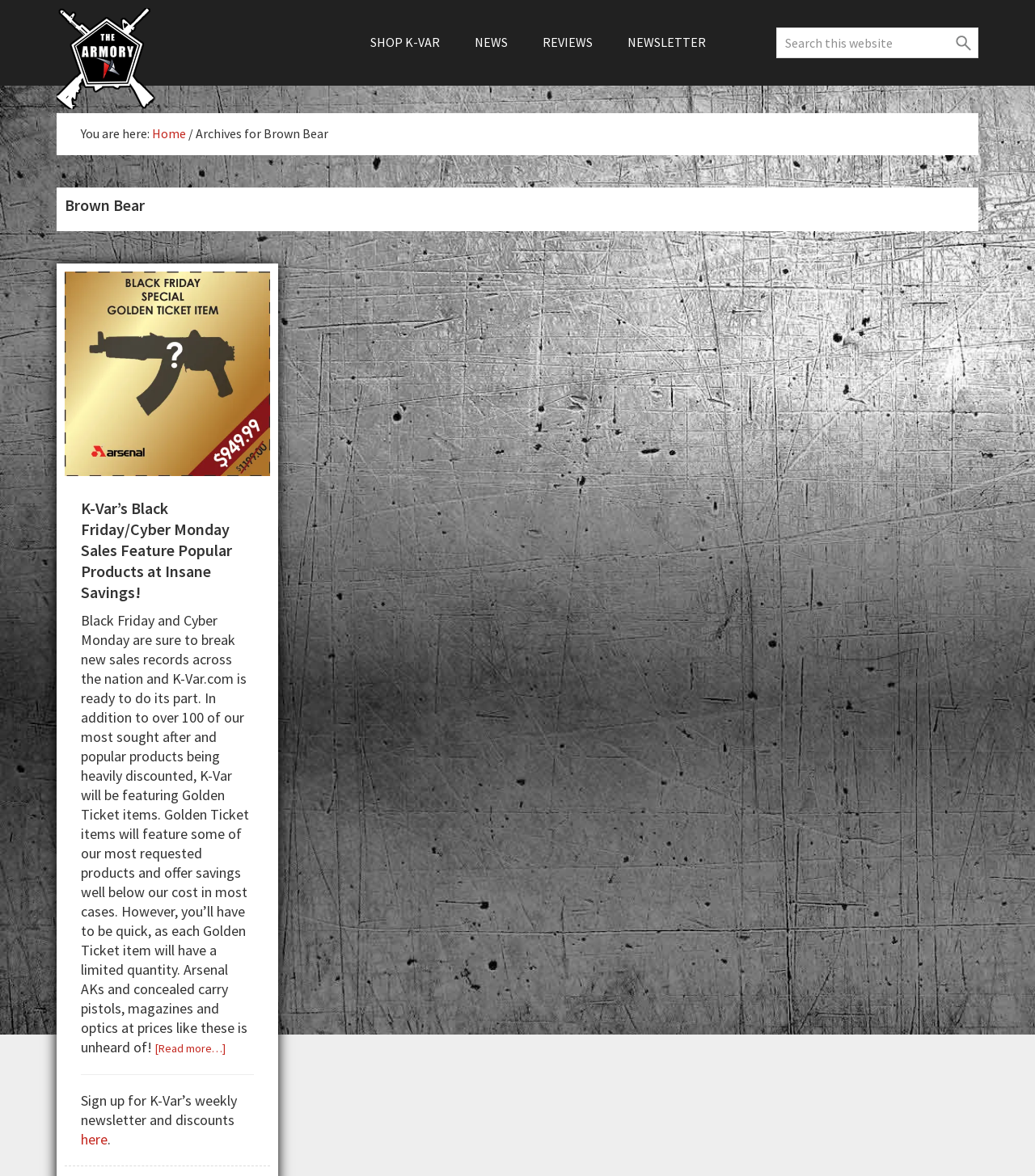Identify the bounding box coordinates of the clickable section necessary to follow the following instruction: "Go to SHOP K-VAR". The coordinates should be presented as four float numbers from 0 to 1, i.e., [left, top, right, bottom].

[0.342, 0.0, 0.44, 0.072]